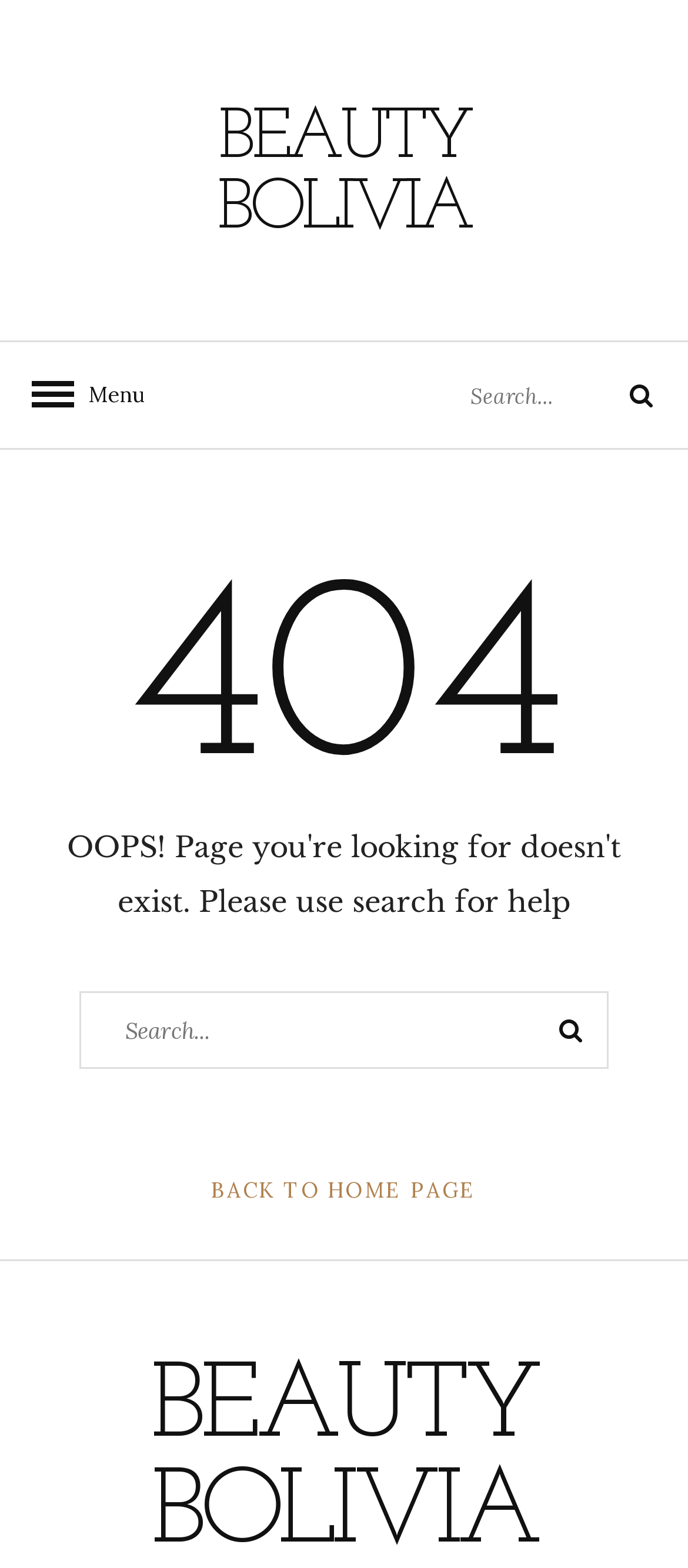Please respond to the question using a single word or phrase:
Is the menu expanded?

No